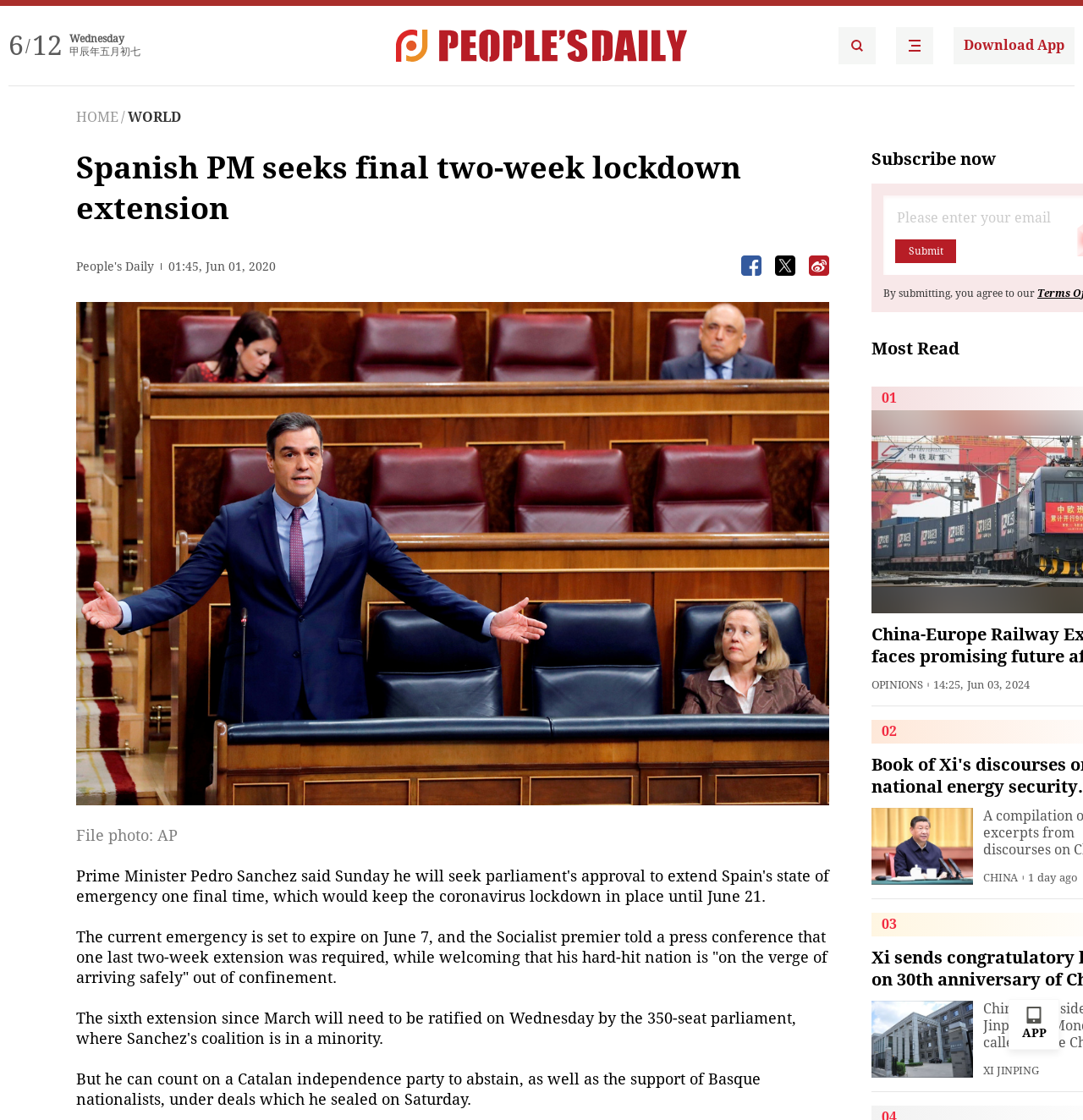What is the purpose of the button with an image?
Provide a detailed answer to the question, using the image to inform your response.

I found the purpose of the button with an image by looking at its location and design, which is similar to social media sharing or liking buttons. There are three buttons with similar designs, so I inferred that they are for sharing or liking the article.